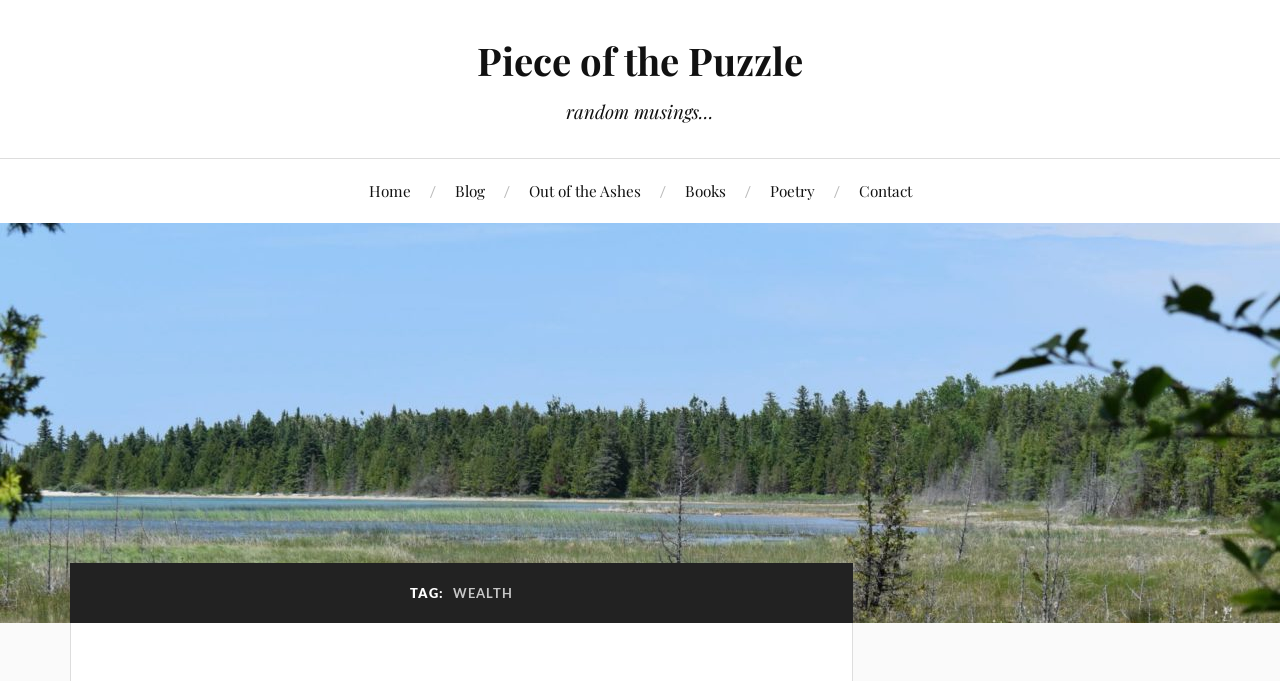What is the purpose of the figure element?
Provide a detailed answer to the question using information from the image.

The figure element has no OCR text or element description, suggesting it is an image. Its large bounding box coordinates indicate it takes up a significant portion of the webpage. Therefore, it is likely used for decoration or illustration purposes.